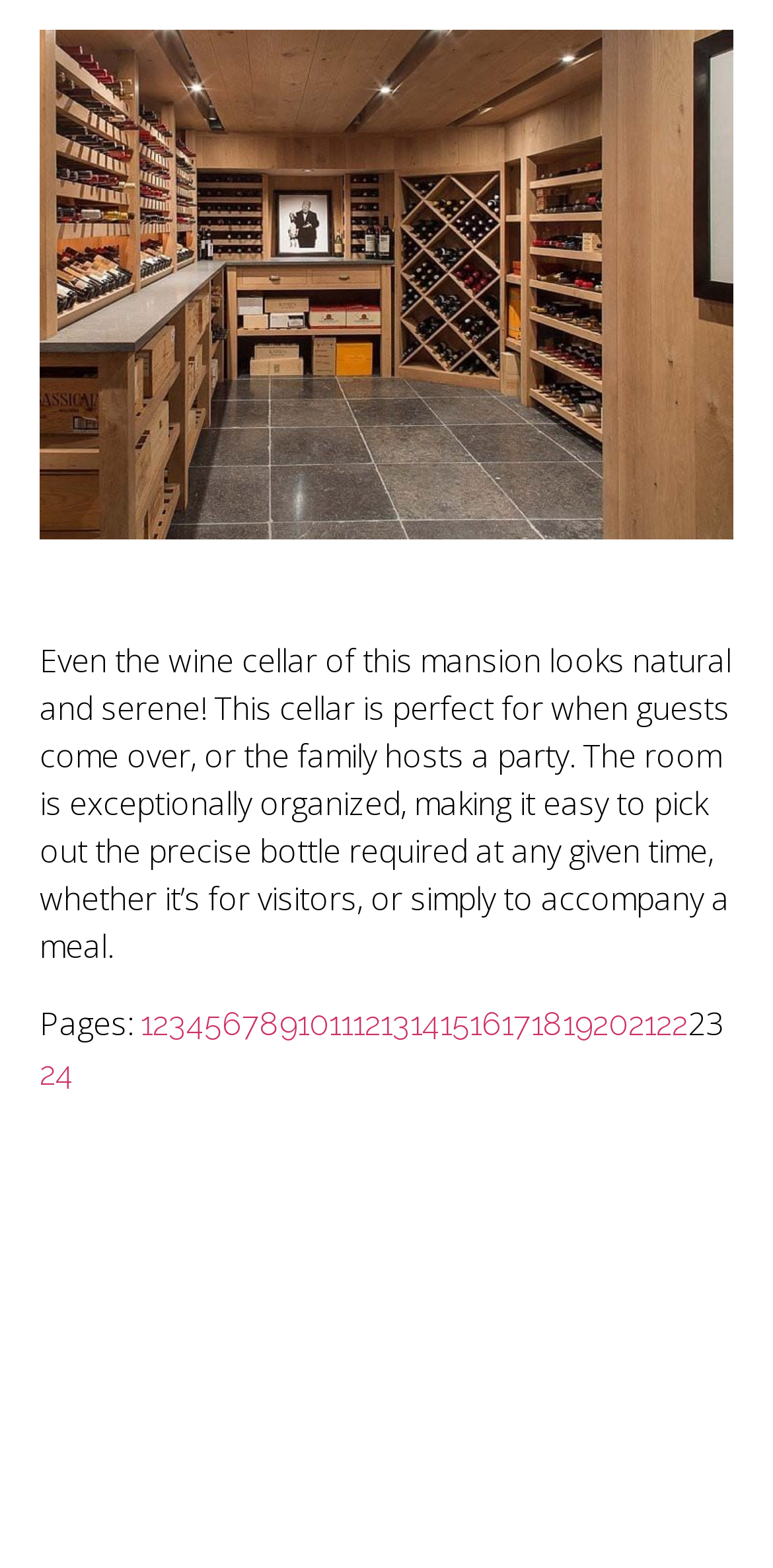Determine the bounding box coordinates of the clickable element to achieve the following action: 'go to page 1'. Provide the coordinates as four float values between 0 and 1, formatted as [left, top, right, bottom].

[0.182, 0.641, 0.197, 0.665]